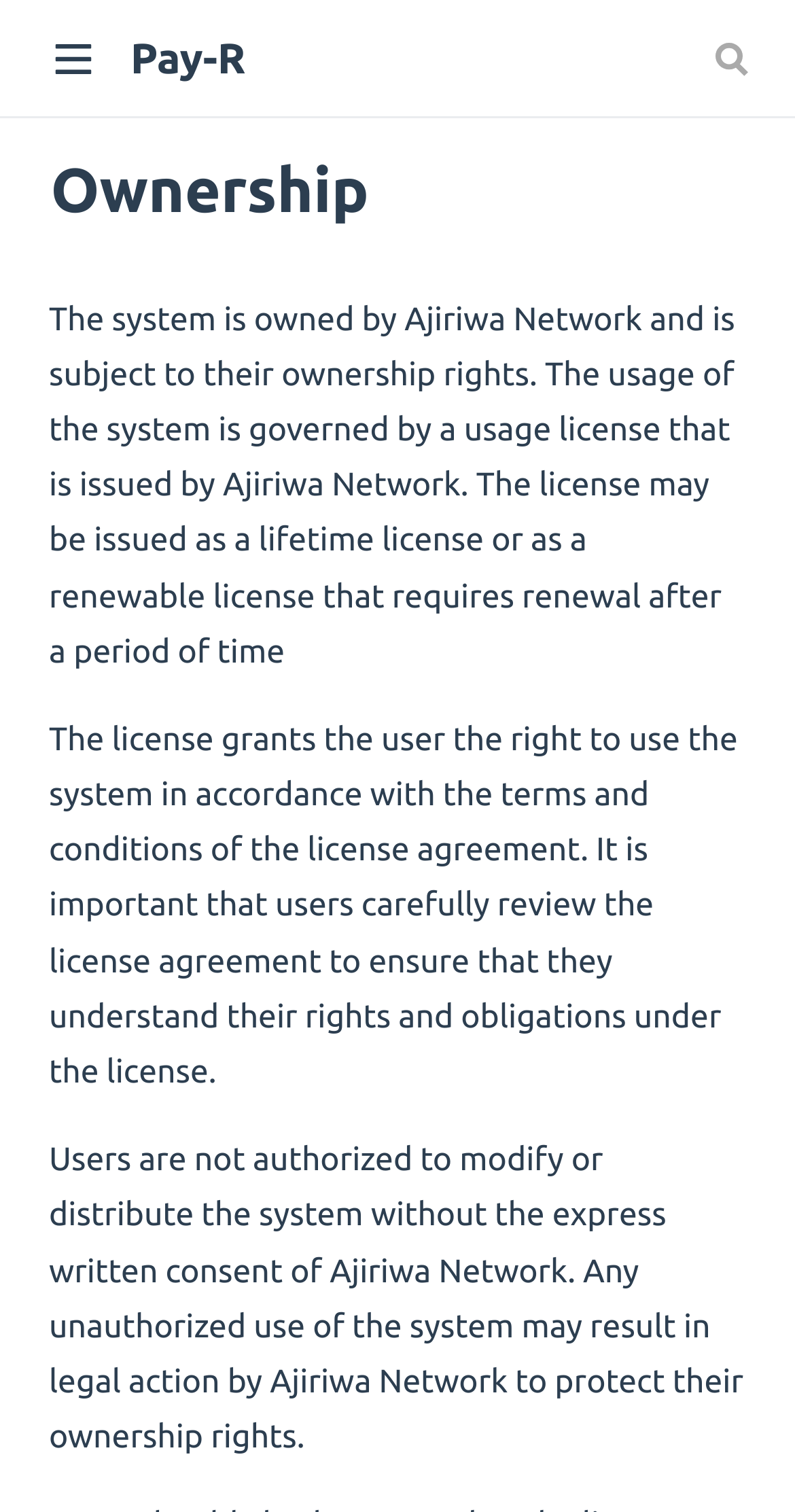Answer the question briefly using a single word or phrase: 
Can users modify the system?

No